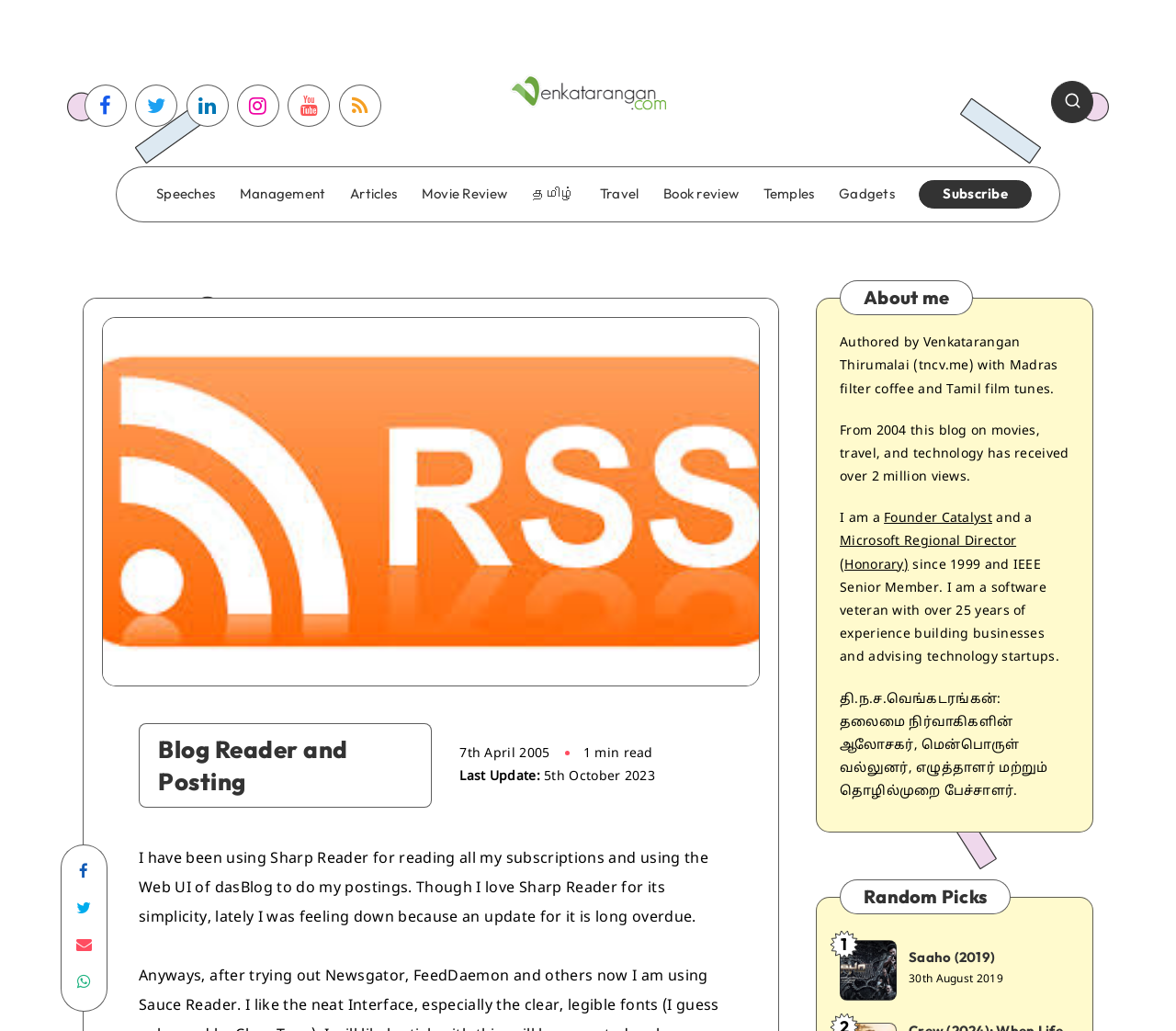Identify the bounding box coordinates of the region I need to click to complete this instruction: "Visit the 'Articles' page".

[0.298, 0.18, 0.338, 0.197]